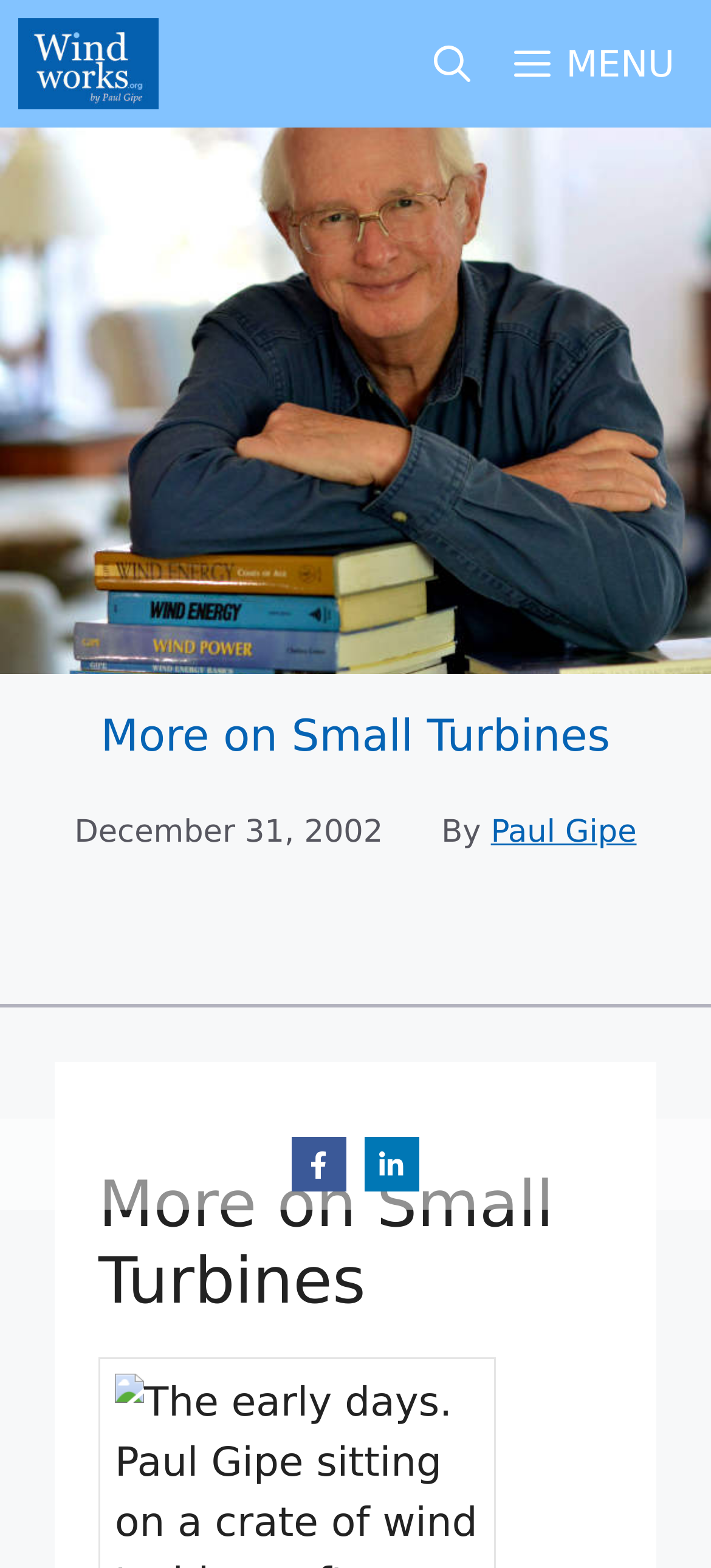Determine the primary headline of the webpage.

More on Small Turbines